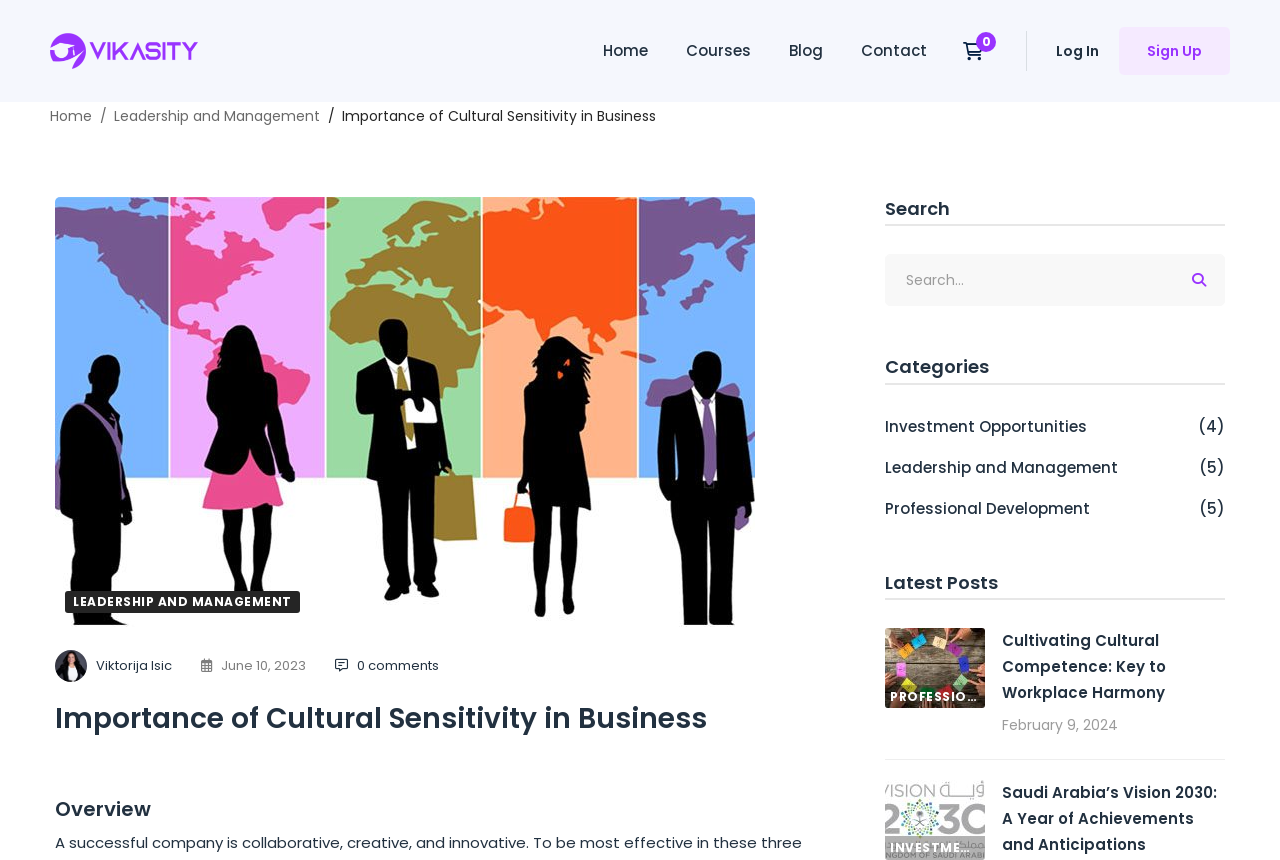Given the following UI element description: "Viktorija Isic", find the bounding box coordinates in the webpage screenshot.

[0.043, 0.756, 0.134, 0.793]